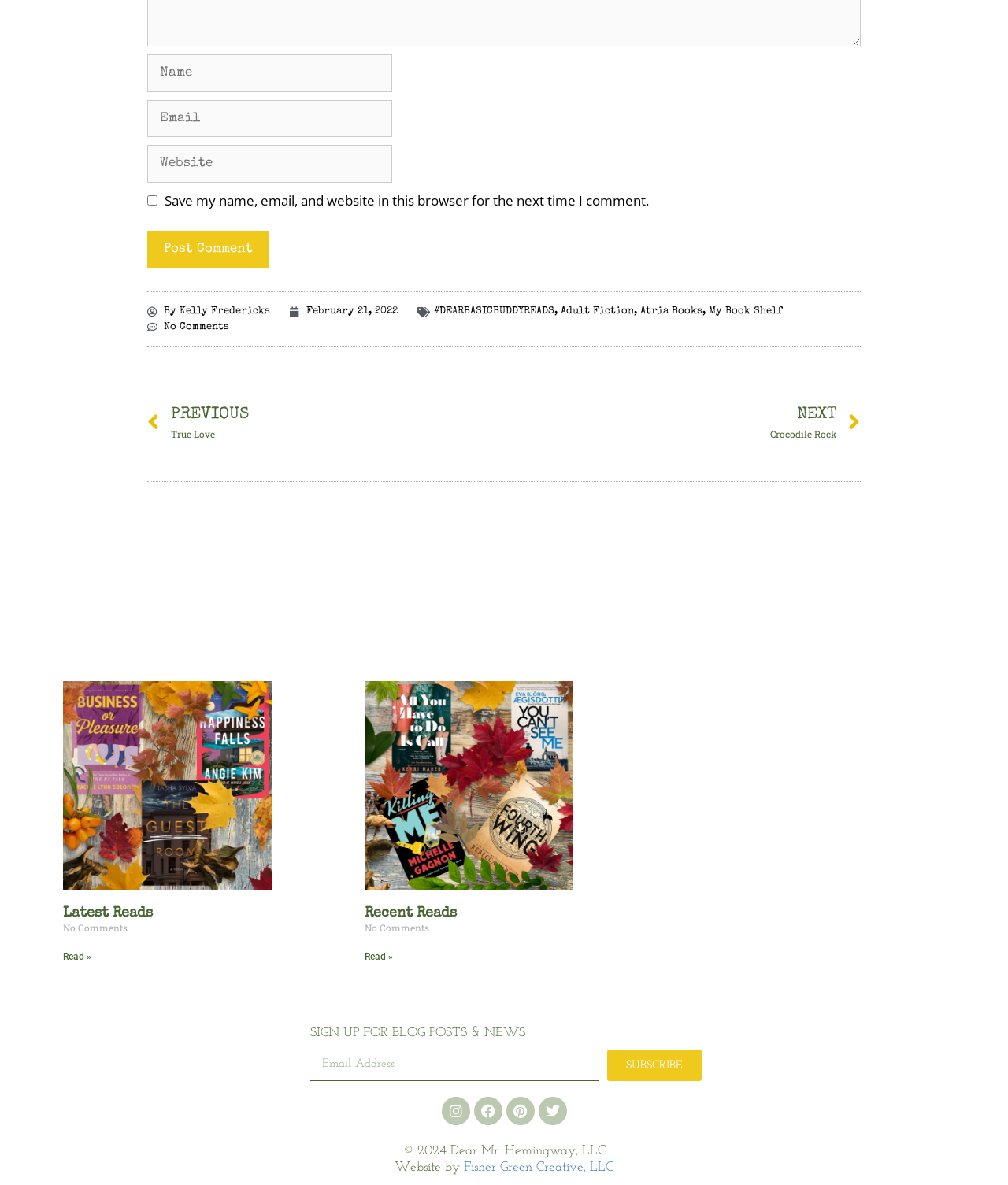Specify the bounding box coordinates of the element's area that should be clicked to execute the given instruction: "Visit the Instagram page". The coordinates should be four float numbers between 0 and 1, i.e., [left, top, right, bottom].

[0.438, 0.926, 0.466, 0.95]